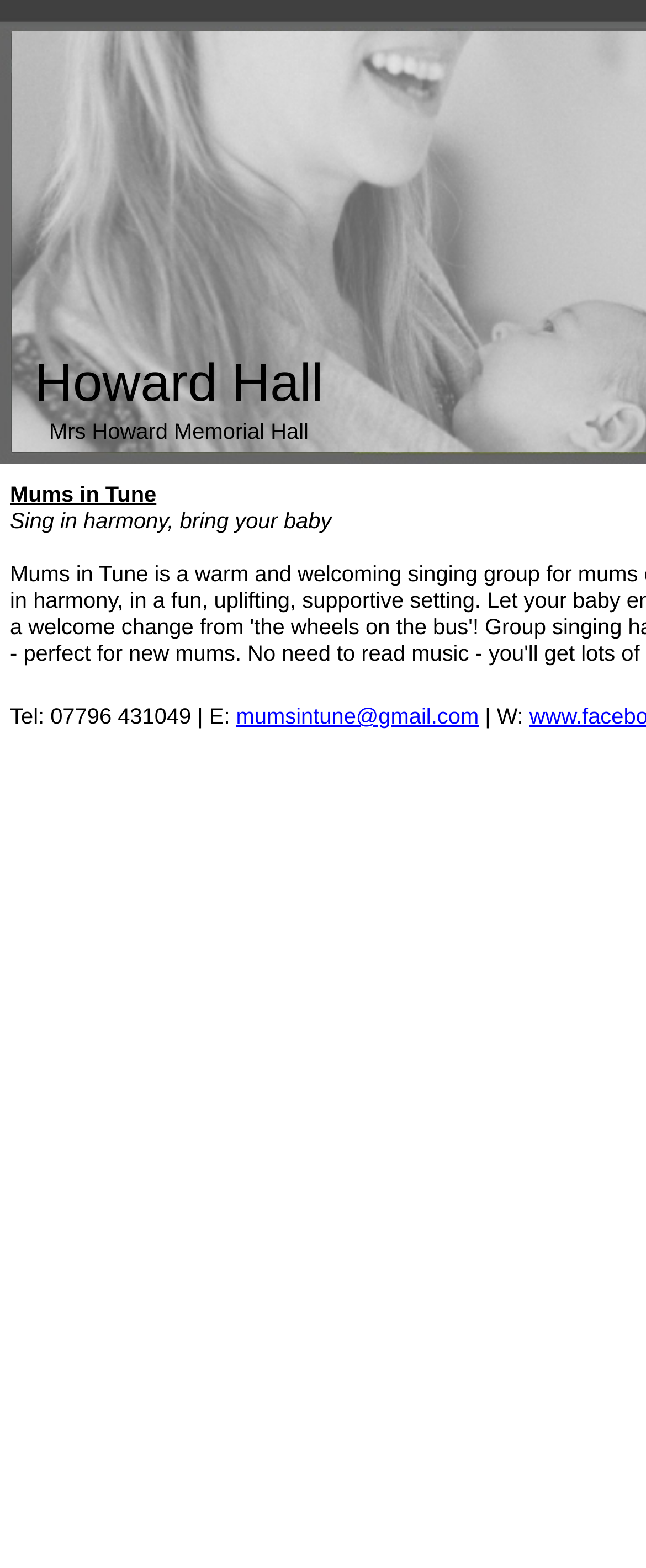Answer the question briefly using a single word or phrase: 
What is the email address to contact?

mumsintune@gmail.com